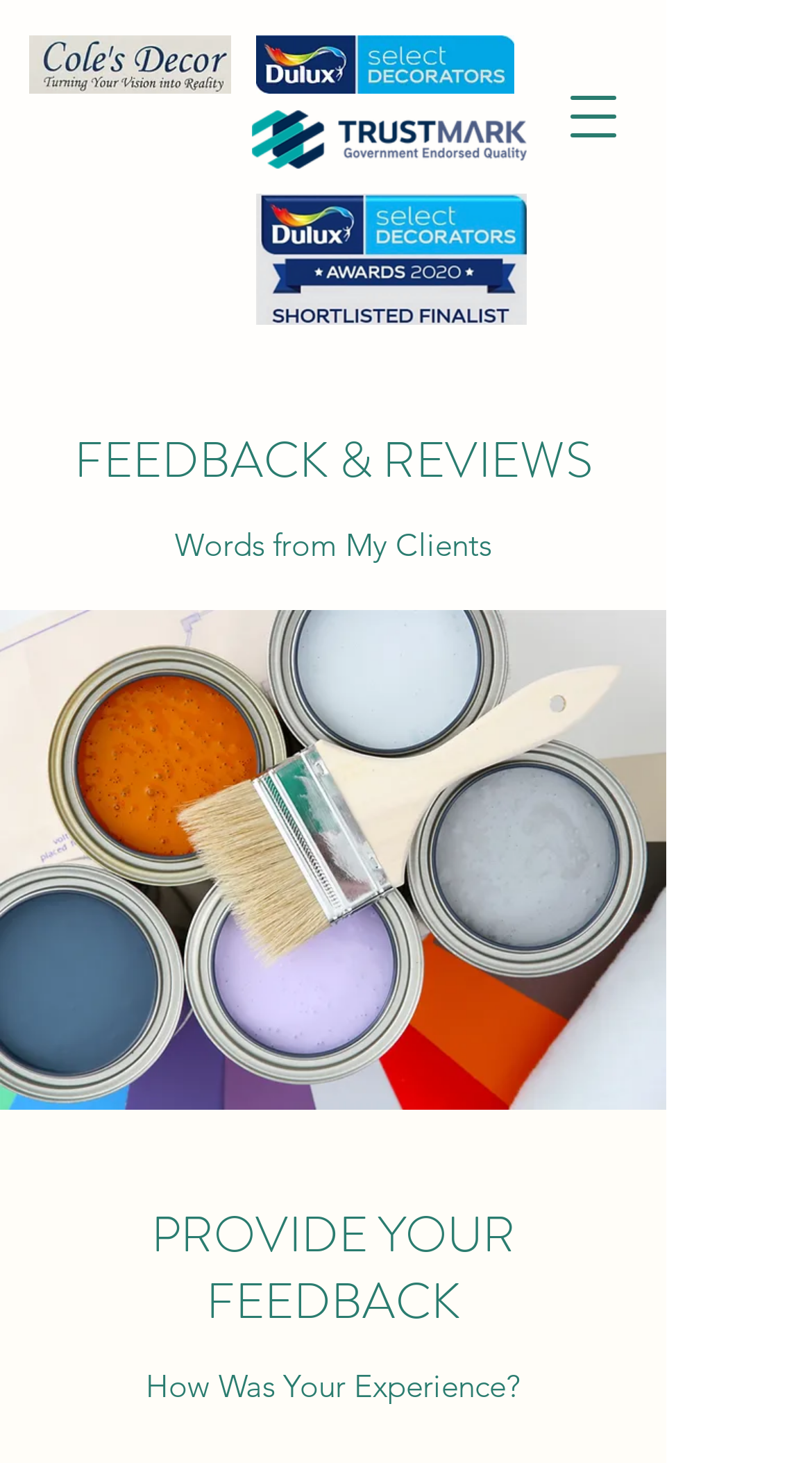Identify the main title of the webpage and generate its text content.

FEEDBACK & REVIEWS